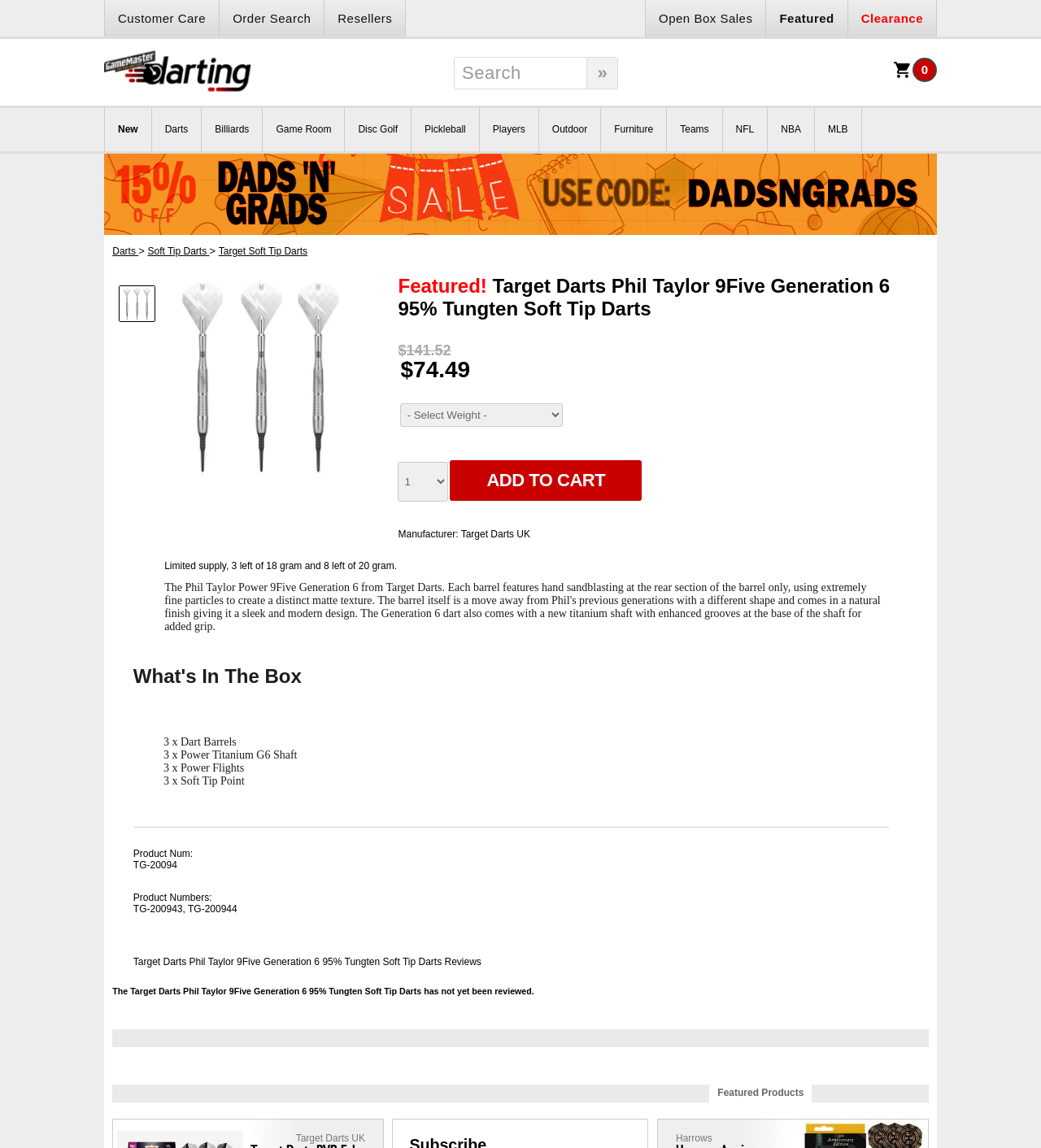Deliver a detailed narrative of the webpage's visual and textual elements.

This webpage is about the Target Darts Phil Taylor 9Five Generation 6 95% Tungsten Soft Tip Darts product. At the top, there are several links to different sections of the website, including "Customer Care", "Order Search", and "Resellers". Below these links, there is a search bar with a textbox and a button. 

On the left side of the page, there is a menu with links to different categories, such as "Darts", "Billiards", "Game Room", and "Outdoor". 

In the main content area, there is a large image of the product, accompanied by a title and a description. The product title is "Target Darts Phil Taylor 9Five Generation 6 95% Tungsten Soft Tip Darts", and the description mentions that it is a featured product. Below the title, there are two prices listed: $148.97 and $141.52. 

There is a table with product details, including a dropdown menu to select the weight of the darts. Below the table, there is an "Add to Cart" button. 

Further down the page, there is a section with product information, including the manufacturer, "Target Darts UK", and a note about the limited supply of the product. 

There is a tabbed section with a "What's In The Box" tab, which is currently selected. This section lists the contents of the product box, including dart barrels, shafts, flights, and soft tip points. 

At the bottom of the page, there are additional product details, including the product number and product numbers for different weights. There is also a section for product reviews, although it appears that there are no reviews yet. Finally, there is a section titled "Featured Products" at the very bottom of the page.